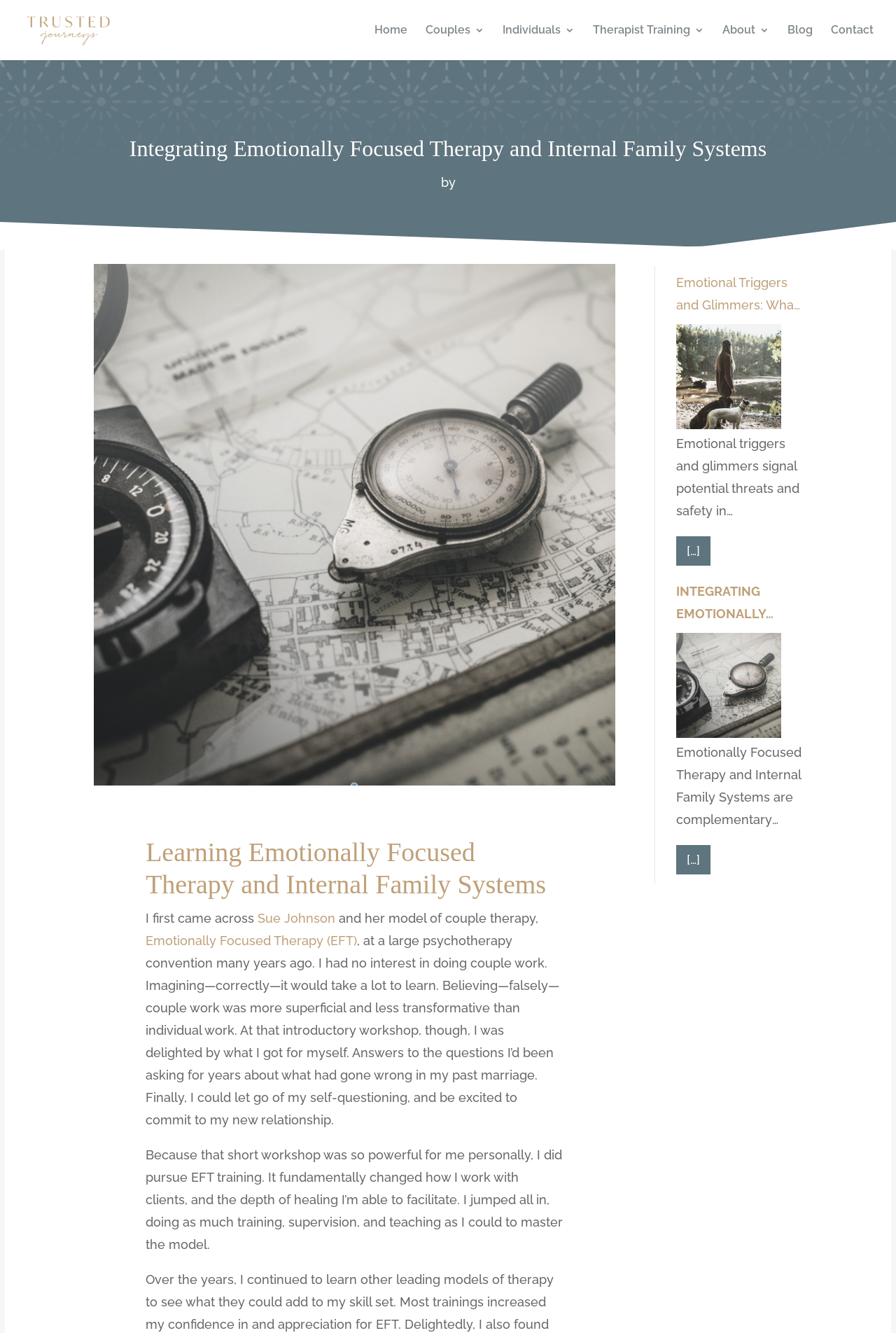What is the author's initial experience with Emotionally Focused Therapy?
Deliver a detailed and extensive answer to the question.

I found the answer by reading the text on the webpage, which states that the author was 'delighted by what I got for myself' at an introductory workshop on Emotionally Focused Therapy.